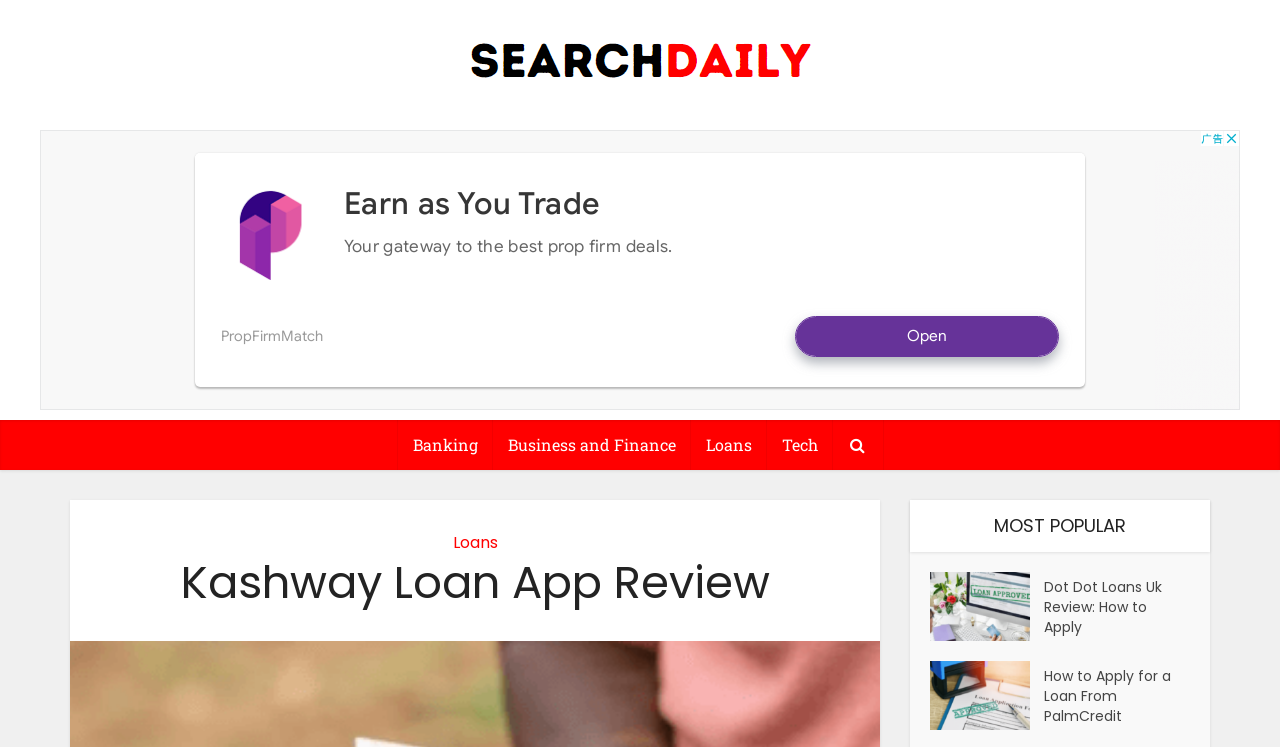Please locate the bounding box coordinates for the element that should be clicked to achieve the following instruction: "Check out MOST POPULAR". Ensure the coordinates are given as four float numbers between 0 and 1, i.e., [left, top, right, bottom].

[0.711, 0.669, 0.945, 0.739]